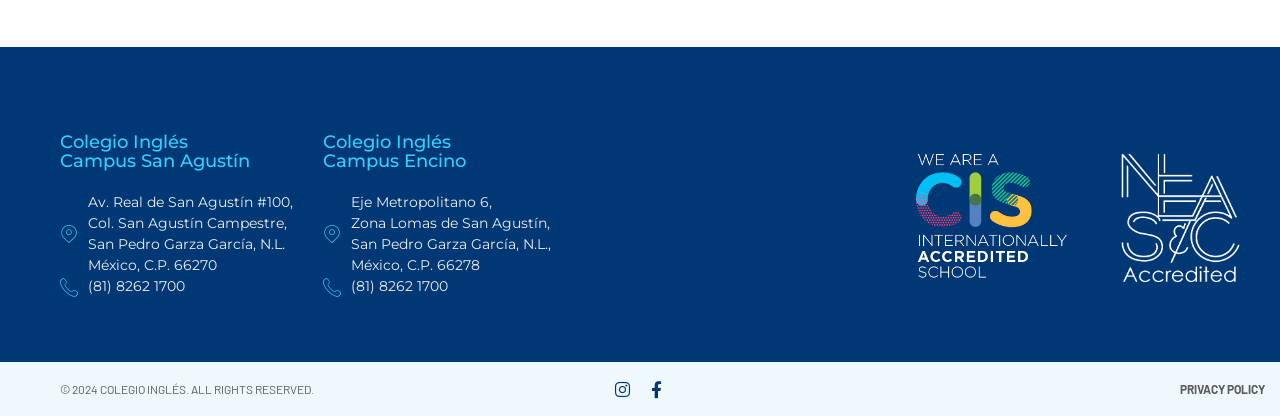Provide the bounding box coordinates of the UI element this sentence describes: "Facebook-f".

[0.5, 0.895, 0.527, 0.977]